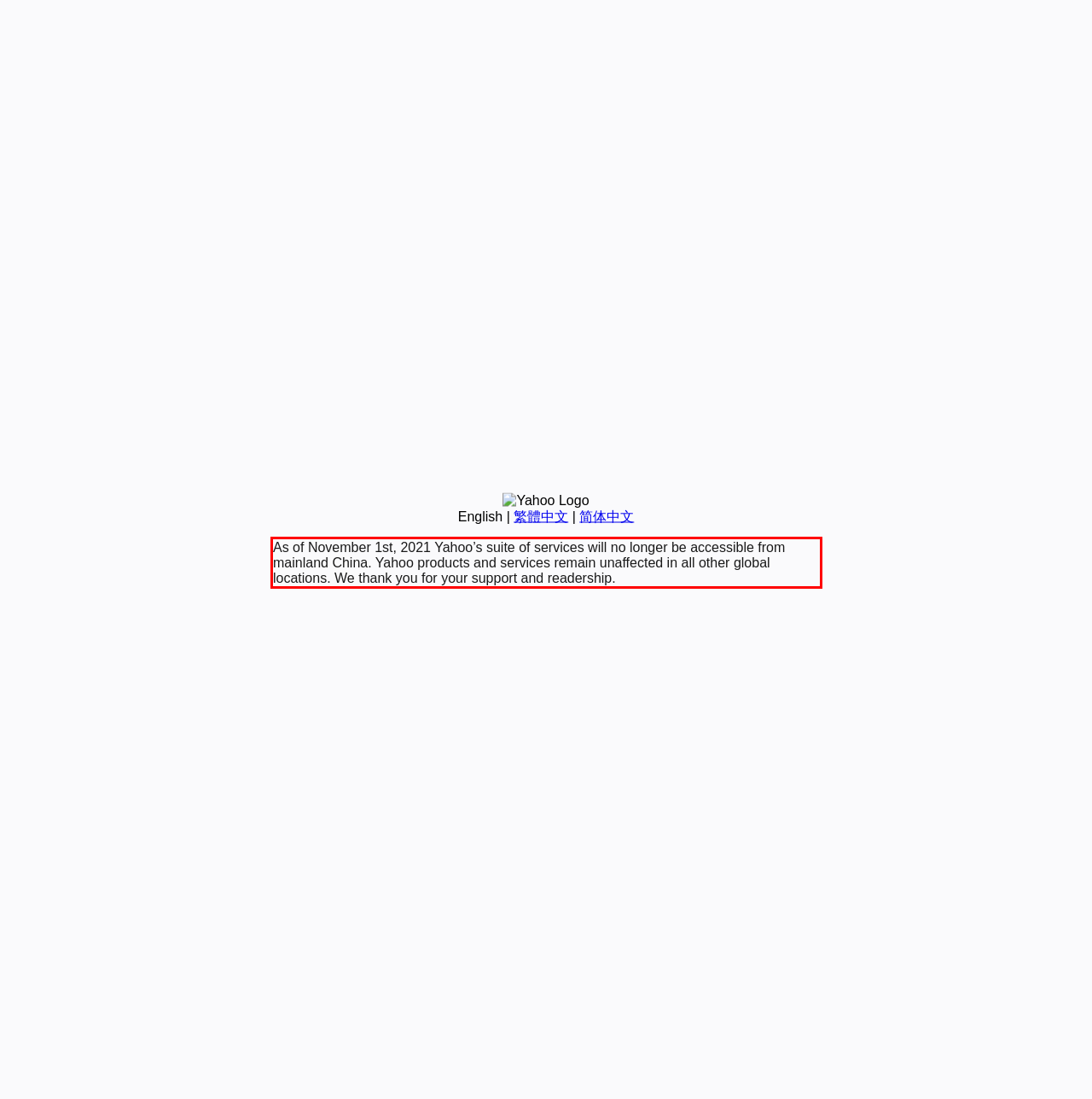By examining the provided screenshot of a webpage, recognize the text within the red bounding box and generate its text content.

As of November 1st, 2021 Yahoo’s suite of services will no longer be accessible from mainland China. Yahoo products and services remain unaffected in all other global locations. We thank you for your support and readership.